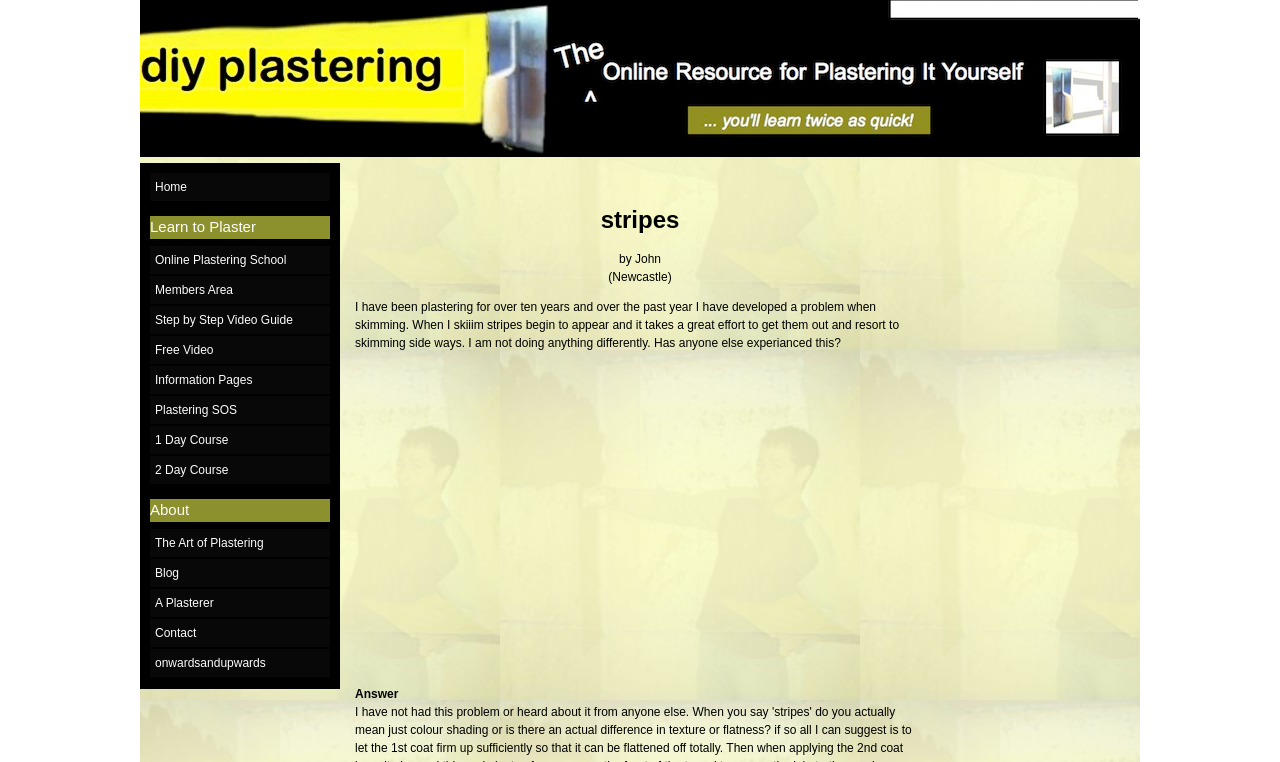Summarize the contents and layout of the webpage in detail.

This webpage appears to be a forum or discussion page where users can share their experiences and ask questions related to plastering. At the top center of the page, there is a heading that reads "stripes" followed by the author's name "John" and location "Newcastle". Below this, there is a paragraph of text where the author describes their problem with skimming and asks if anyone else has experienced similar issues.

On the left side of the page, there is a navigation menu with several links, including "Home", "Learn to Plaster", "Online Plastering School", and others. These links are stacked vertically, with "Home" at the top and "onwardsandupwards" at the bottom.

In the middle of the page, there is an iframe containing an advertisement. Below this, there is a button labeled "Answer", which suggests that this page may be a question-and-answer forum.

The overall layout of the page is simple and easy to navigate, with clear headings and concise text. The use of headings and links helps to organize the content and make it easy to find specific information.